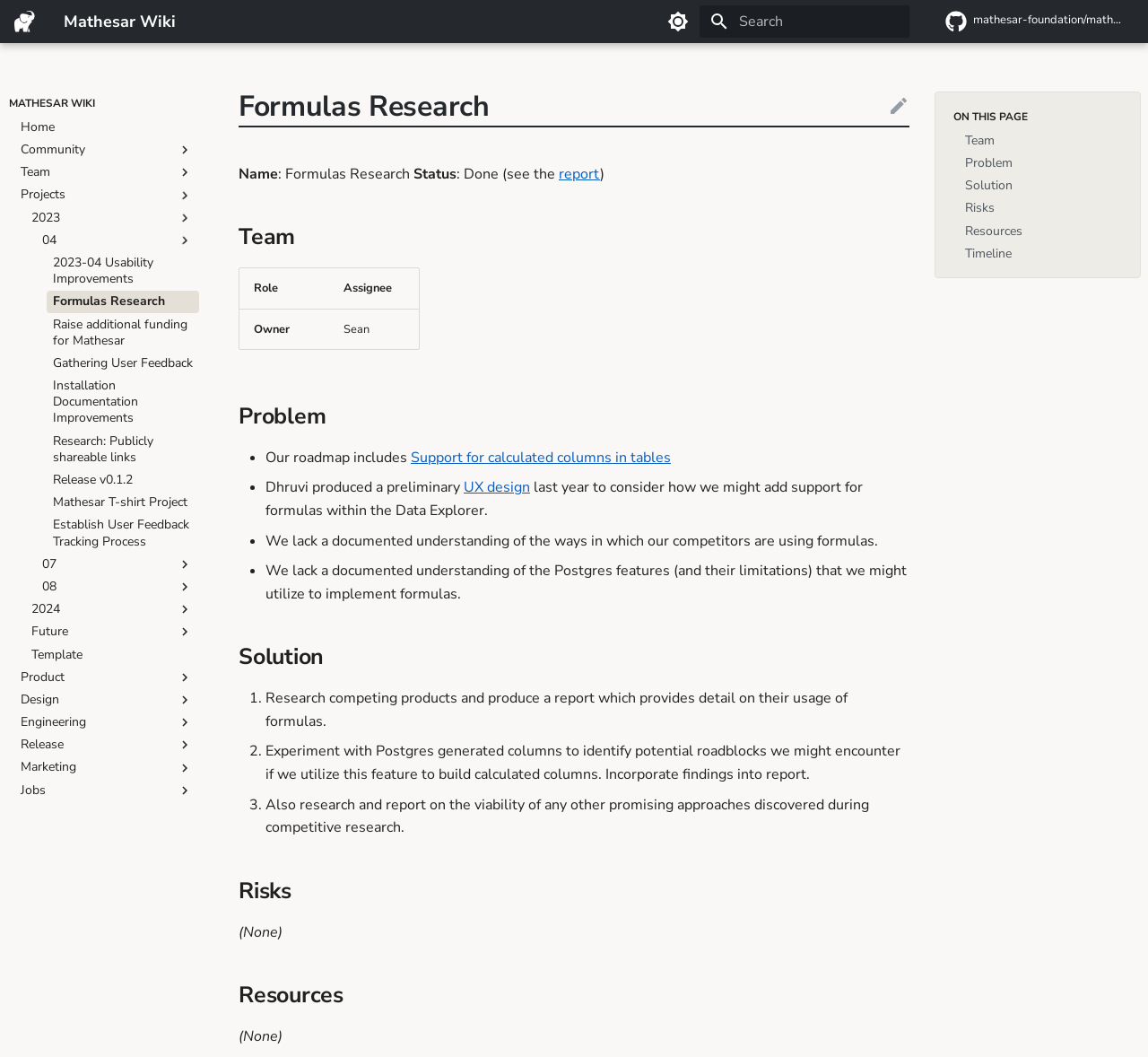Can you specify the bounding box coordinates for the region that should be clicked to fulfill this instruction: "Switch to dark mode".

[0.575, 0.003, 0.606, 0.037]